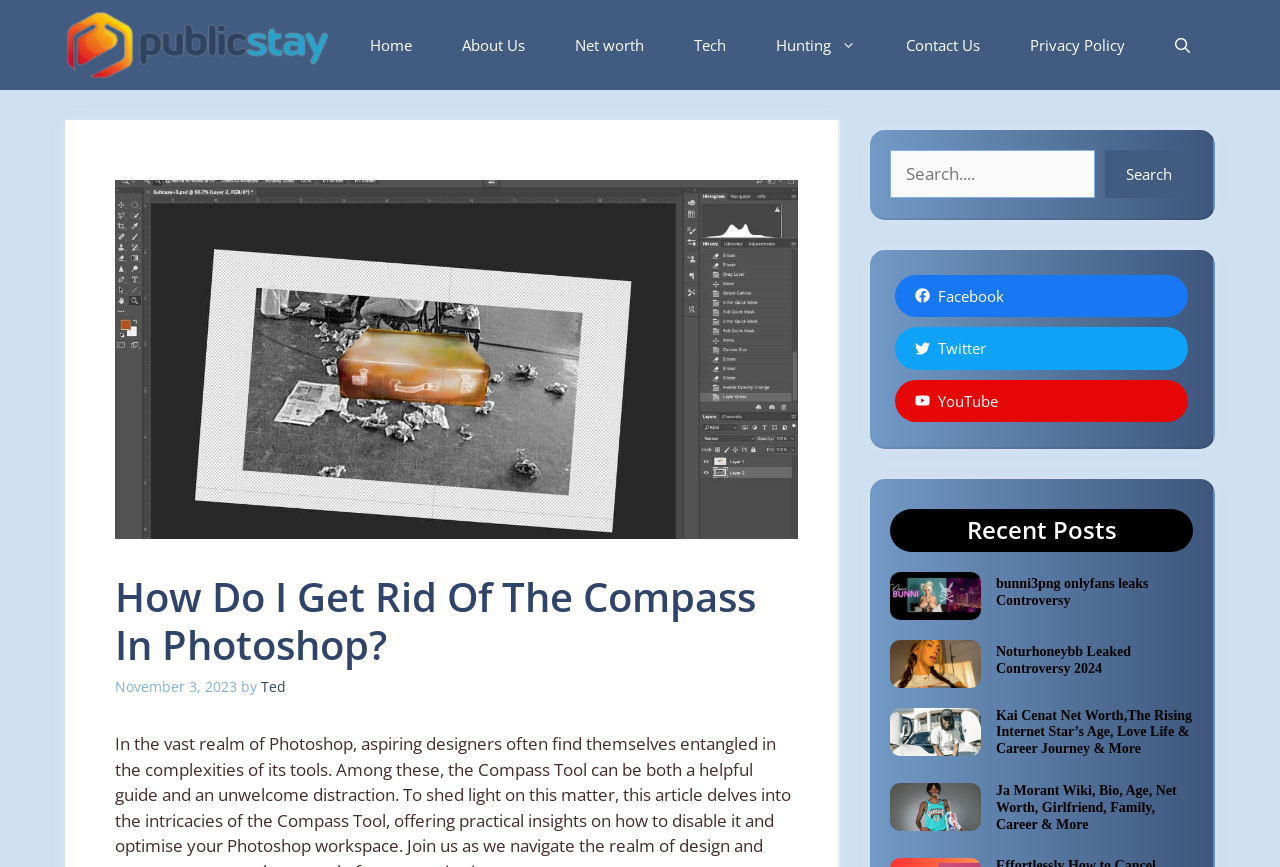Based on what you see in the screenshot, provide a thorough answer to this question: What is the title of the second recent post?

I looked at the recent posts section and found the title of the second post, which is 'Noturhoneybb Leaked Controversy 2024'.